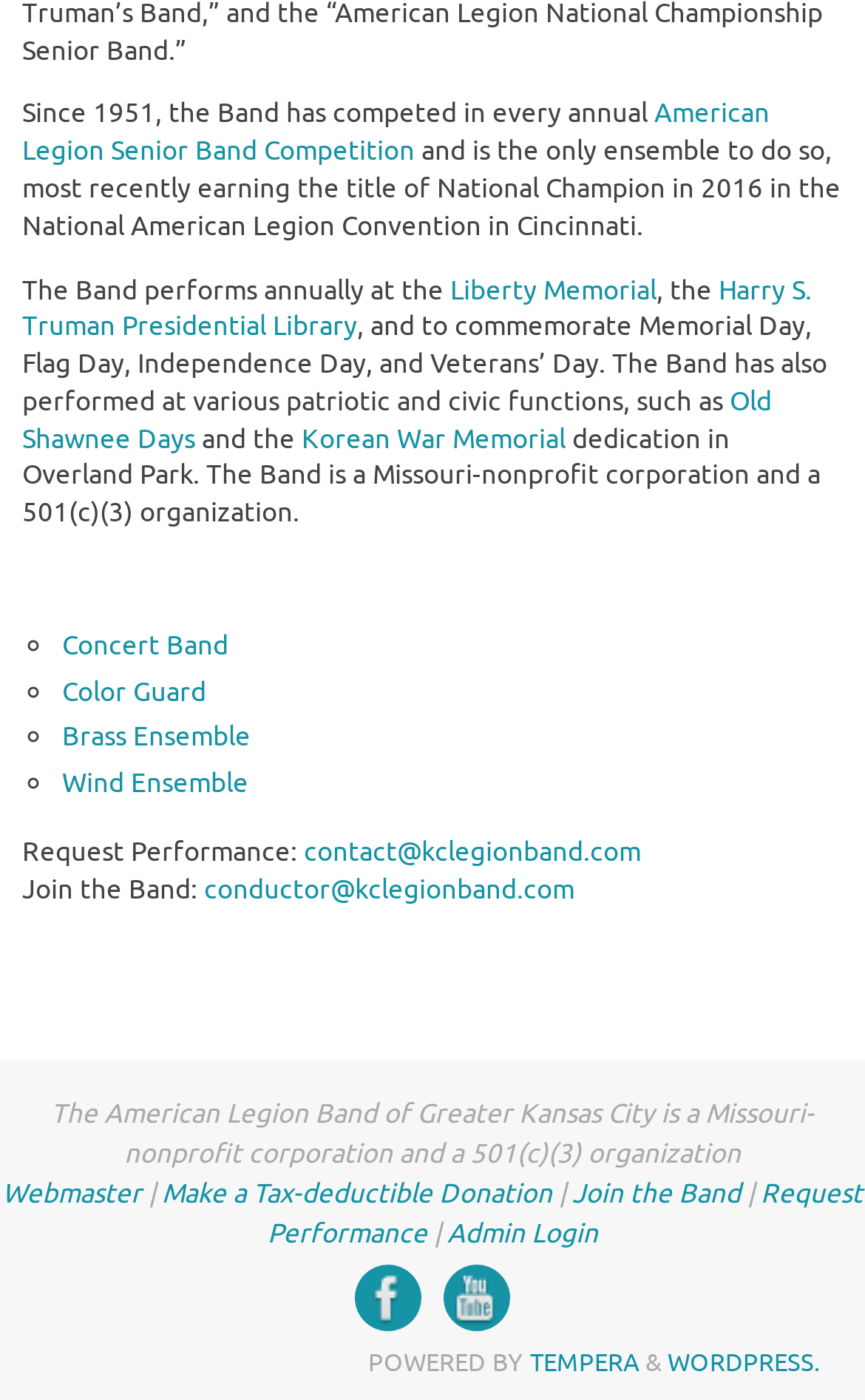Provide the bounding box coordinates for the UI element that is described as: "Make a Tax-deductible Donation".

[0.187, 0.839, 0.638, 0.865]